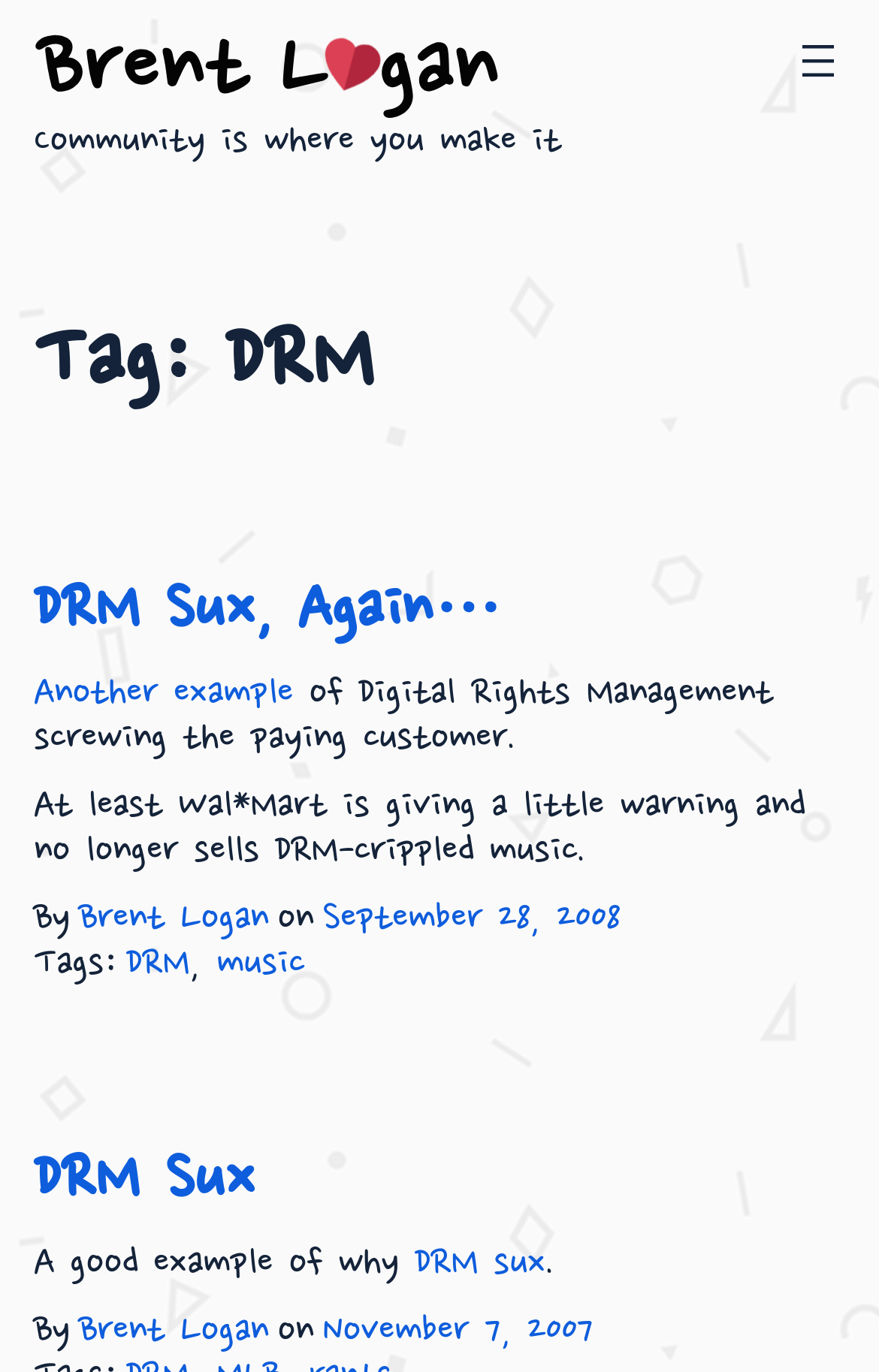How many articles are on this page?
Using the image provided, answer with just one word or phrase.

At least 2